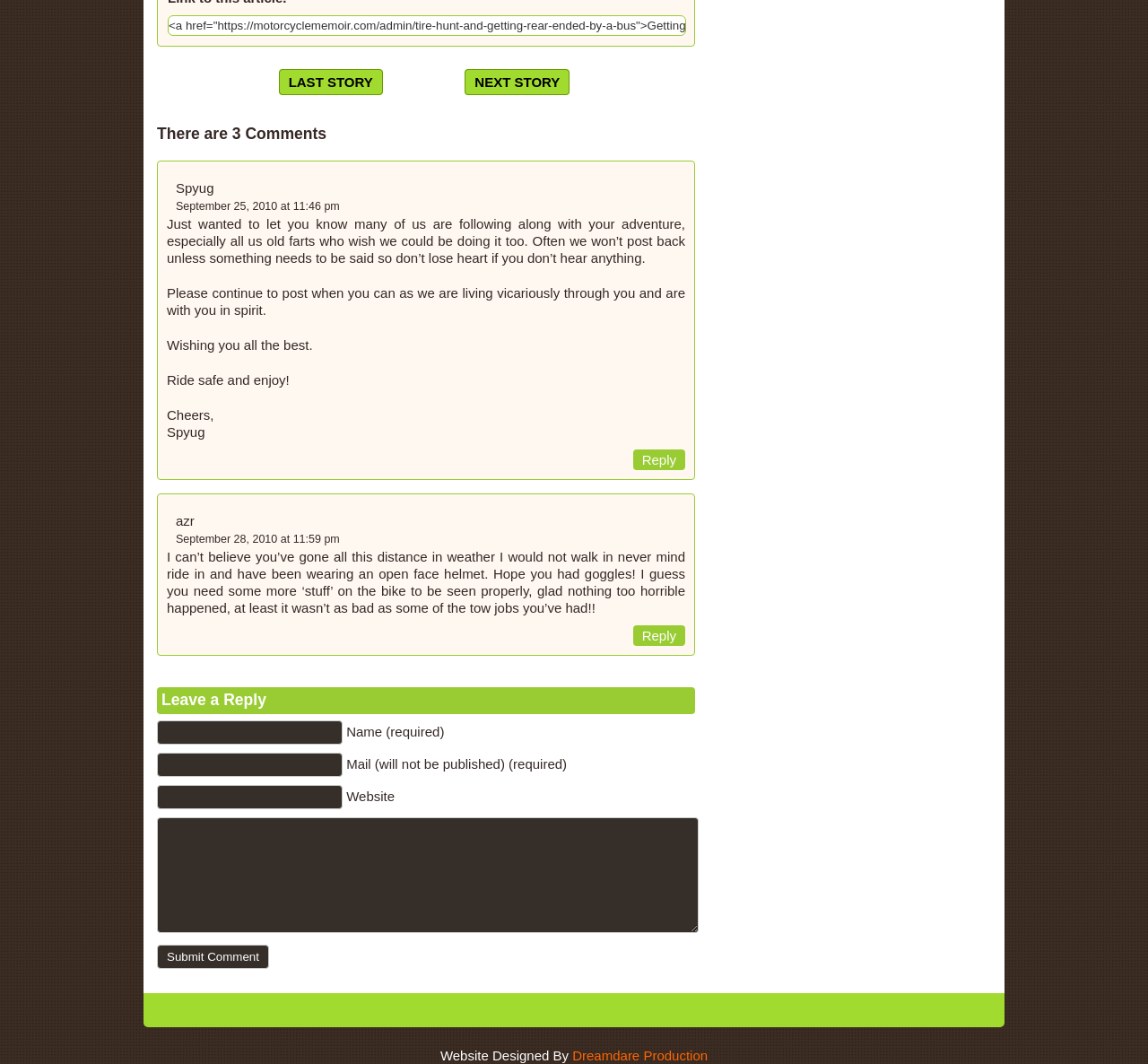Can you show the bounding box coordinates of the region to click on to complete the task described in the instruction: "Submit a comment"?

[0.137, 0.888, 0.234, 0.911]